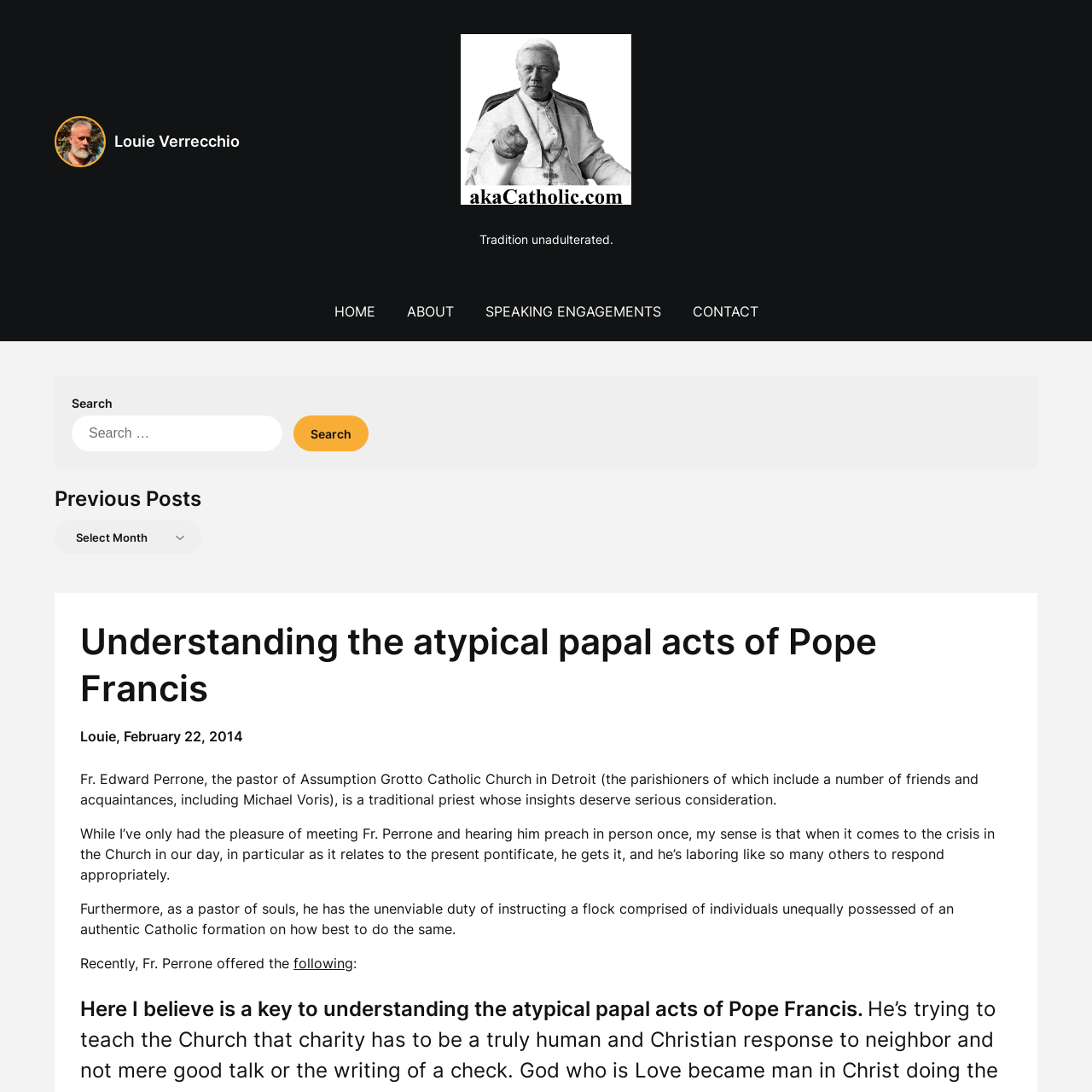Please locate and generate the primary heading on this webpage.

Understanding the atypical papal acts of Pope Francis